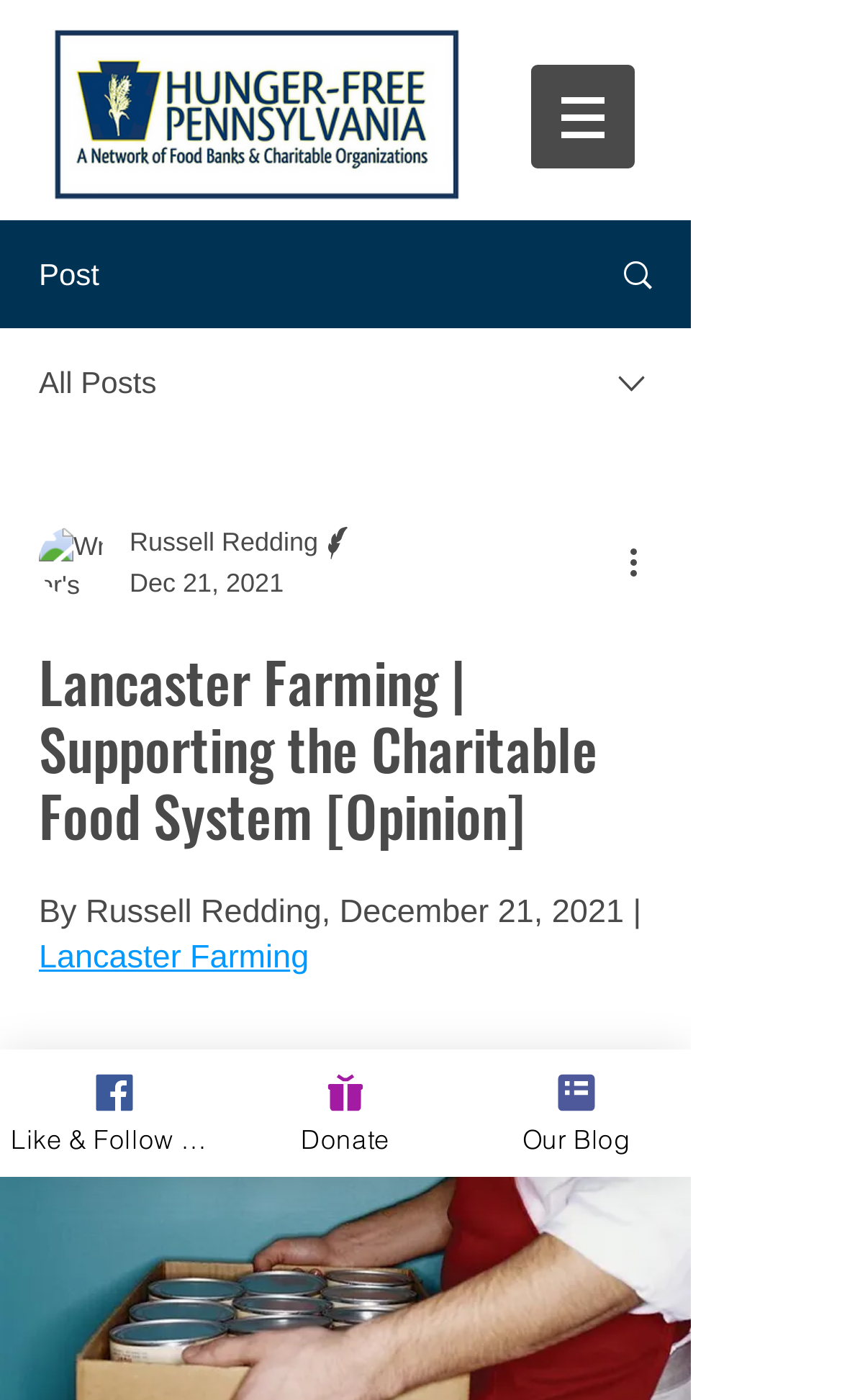Please locate the clickable area by providing the bounding box coordinates to follow this instruction: "Read the article by Russell Redding".

[0.046, 0.463, 0.774, 0.607]